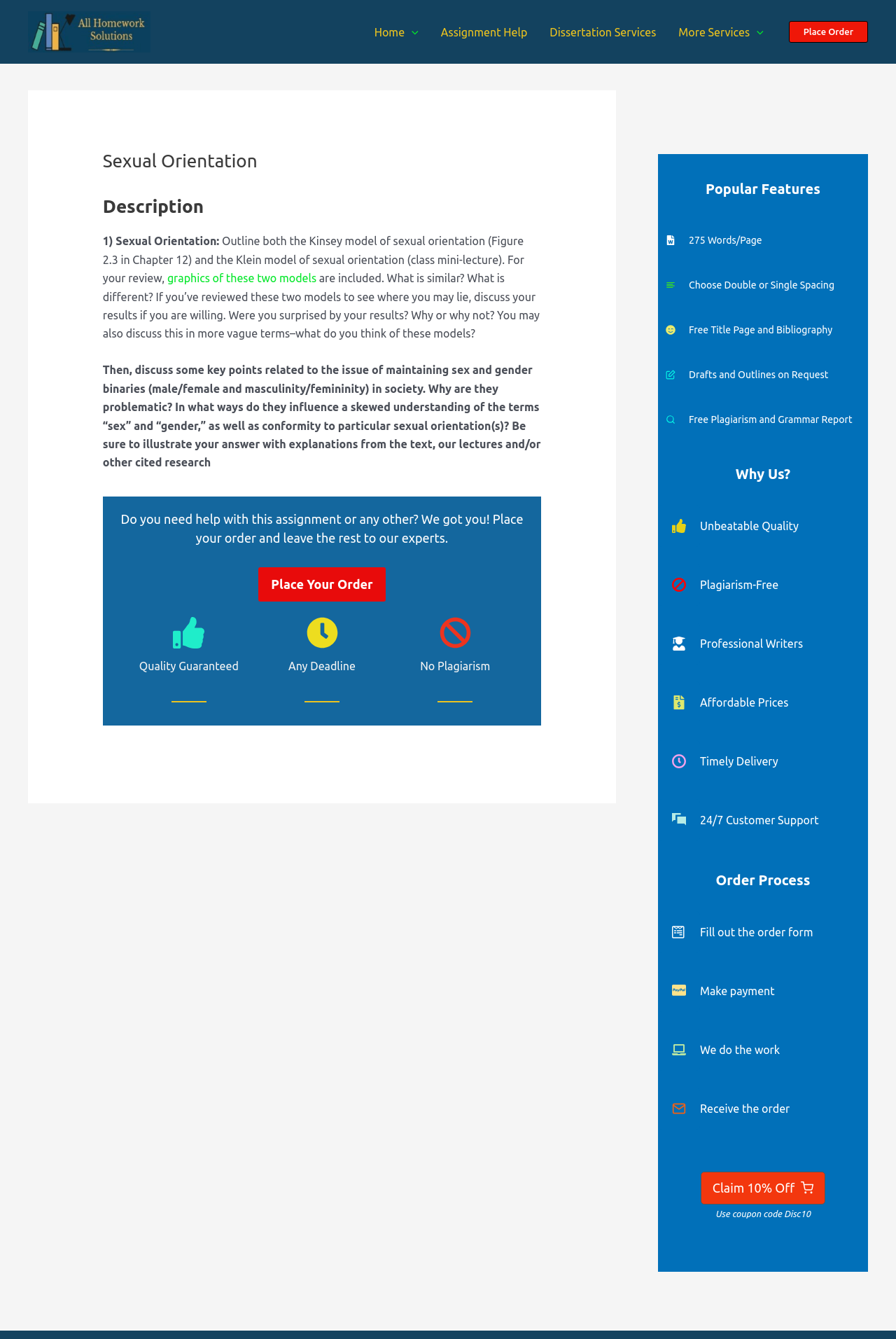Using the details in the image, give a detailed response to the question below:
What is the main topic of this webpage?

The main topic of this webpage is Sexual Orientation, which is indicated by the heading 'Sexual Orientation' at the top of the page, and the description that follows, which outlines the Kinsey model and the Klein model of sexual orientation.